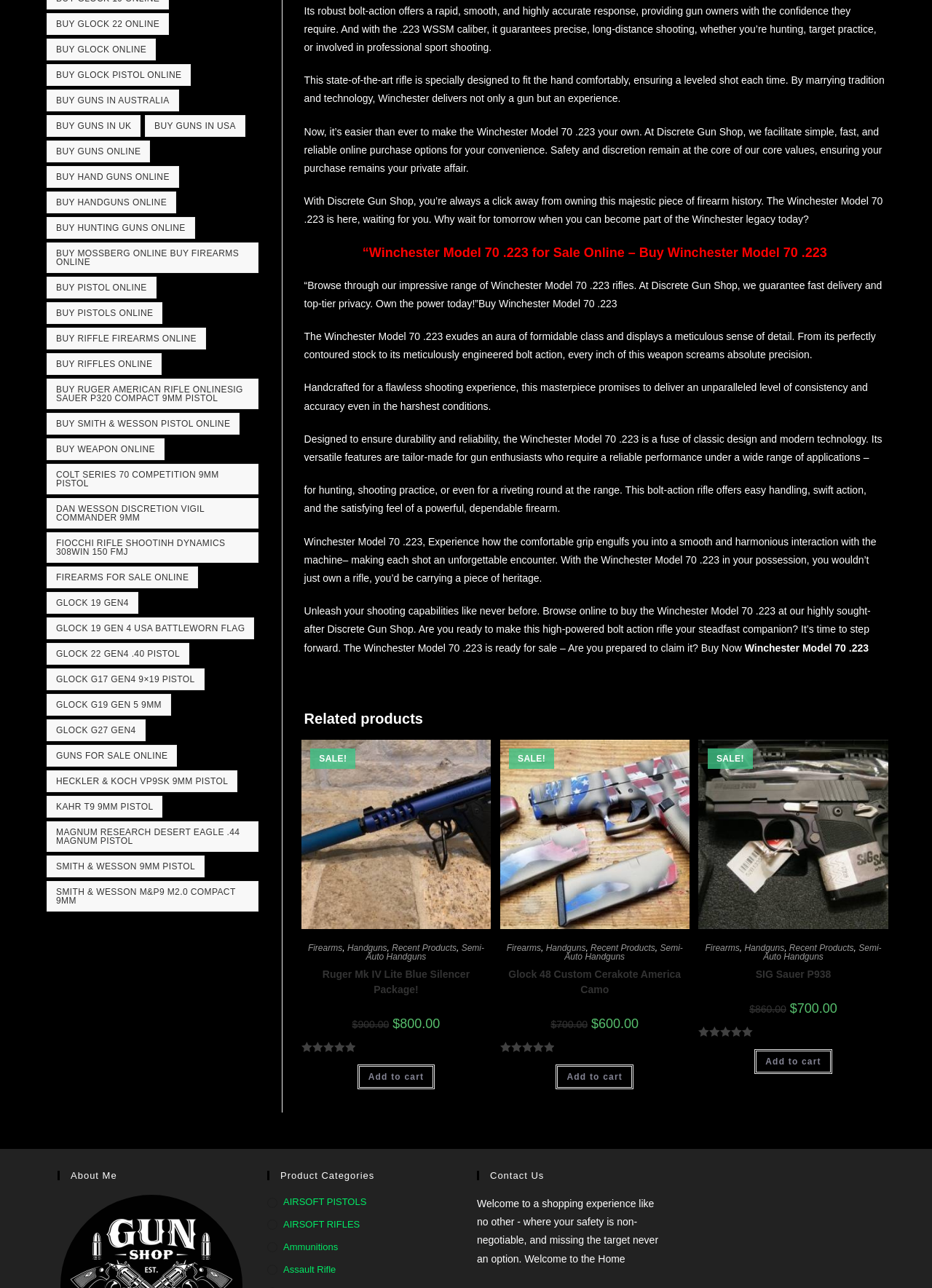Find the bounding box coordinates of the clickable region needed to perform the following instruction: "Add Ruger Mk IV Lite Blue Silencer Package to cart". The coordinates should be provided as four float numbers between 0 and 1, i.e., [left, top, right, bottom].

[0.383, 0.826, 0.467, 0.845]